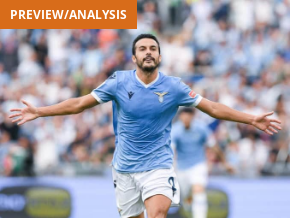What is the name of the team Pedro is playing for?
Using the screenshot, give a one-word or short phrase answer.

SS Lazio